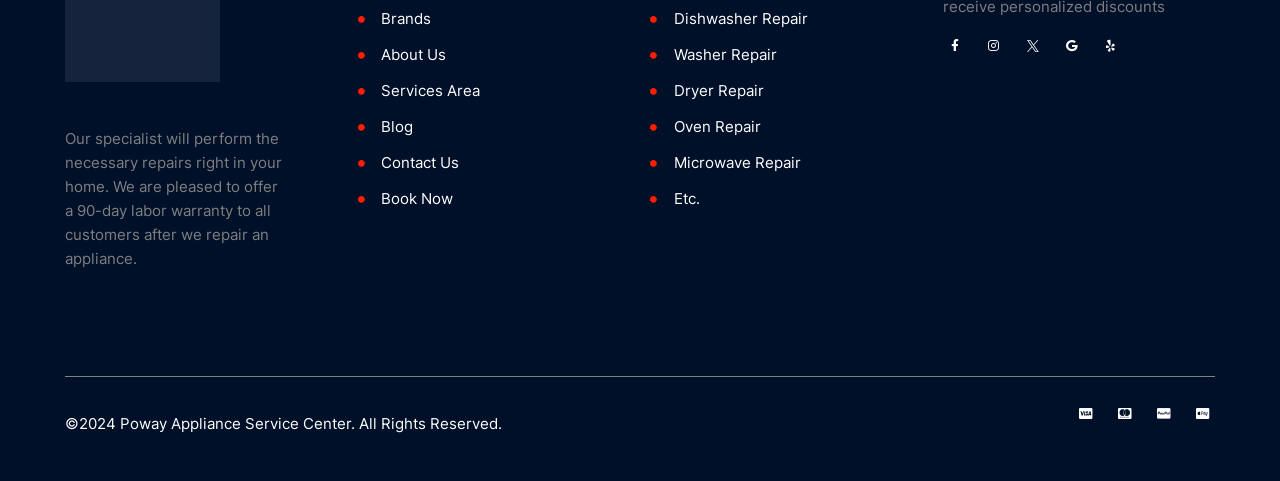Bounding box coordinates are specified in the format (top-left x, top-left y, bottom-right x, bottom-right y). All values are floating point numbers bounded between 0 and 1. Please provide the bounding box coordinate of the region this sentence describes: About Us

[0.279, 0.09, 0.492, 0.14]